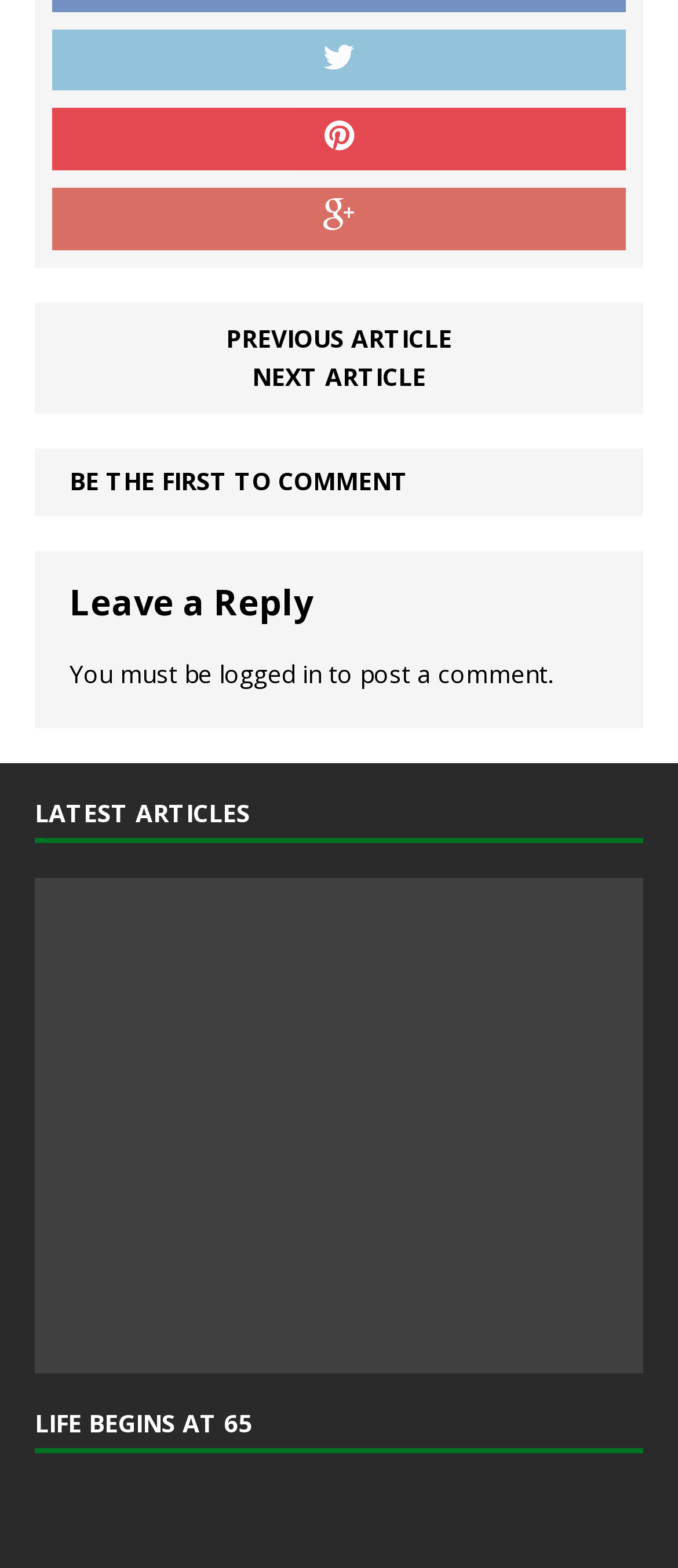Locate the bounding box of the user interface element based on this description: "title="Chronic pain."".

[0.391, 0.721, 0.596, 0.787]